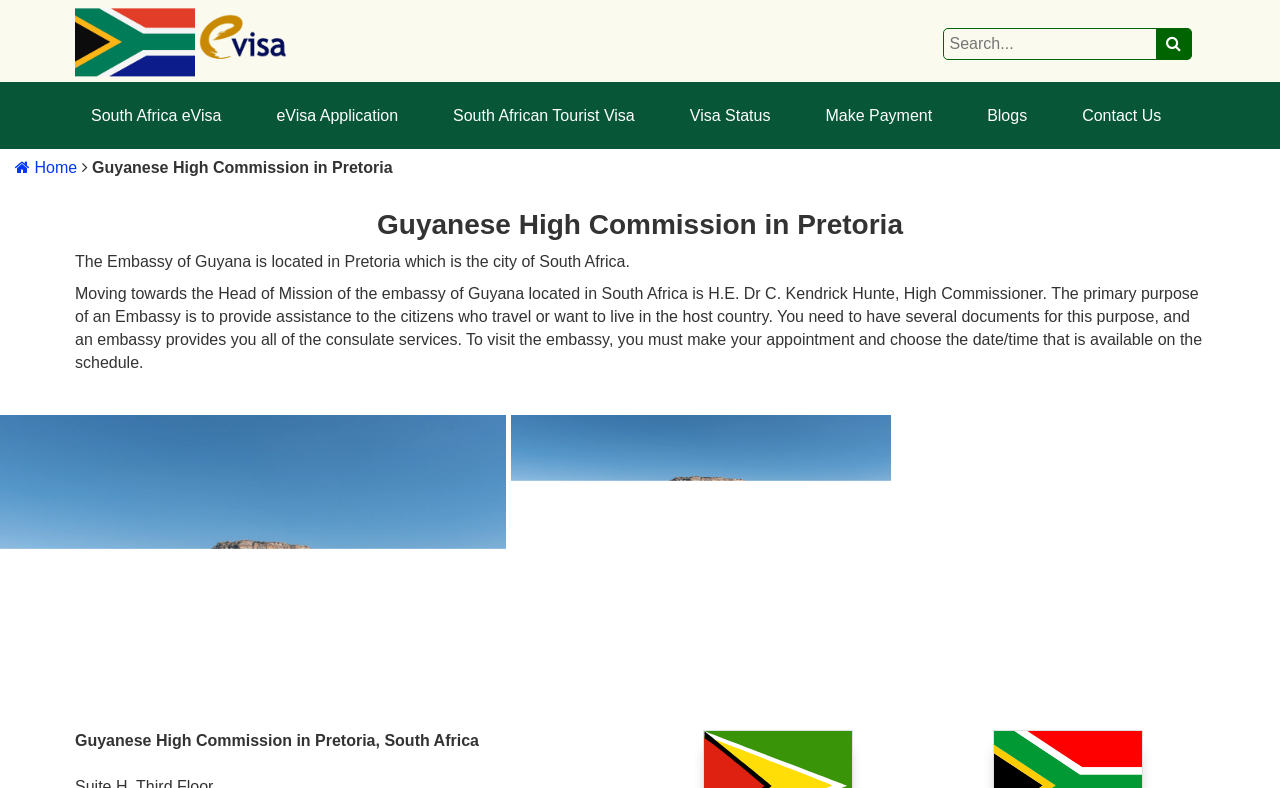Show the bounding box coordinates of the element that should be clicked to complete the task: "Visit the Contact Us page".

[0.834, 0.115, 0.919, 0.178]